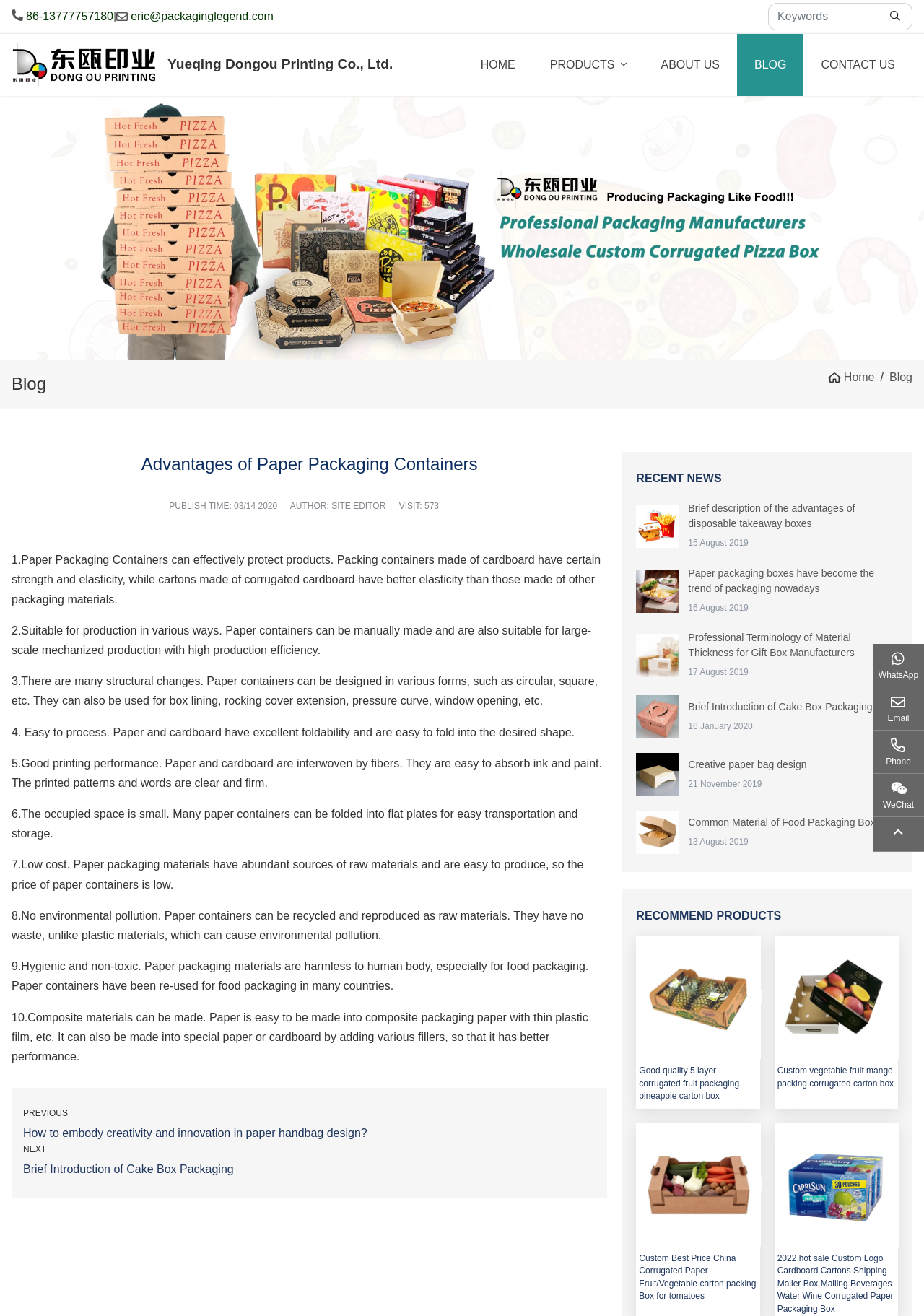What is the company name of the website?
Using the image as a reference, give a one-word or short phrase answer.

Yueqing Dongou Printing Co., Ltd.